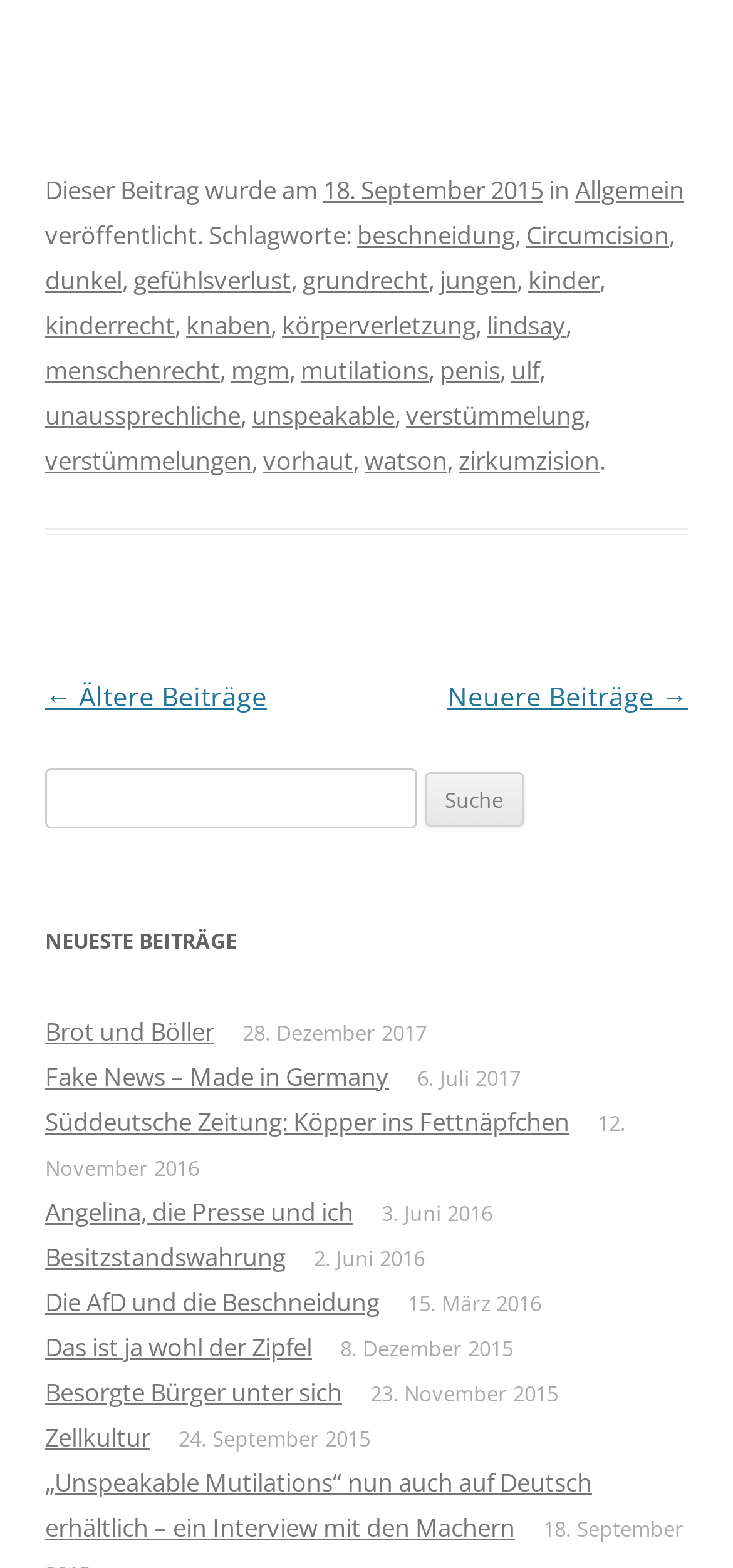Answer the question using only one word or a concise phrase: What is the navigation option below the 'NEUESTE BEITRÄGE' section?

← Ältere Beiträge, Neuere Beiträge →